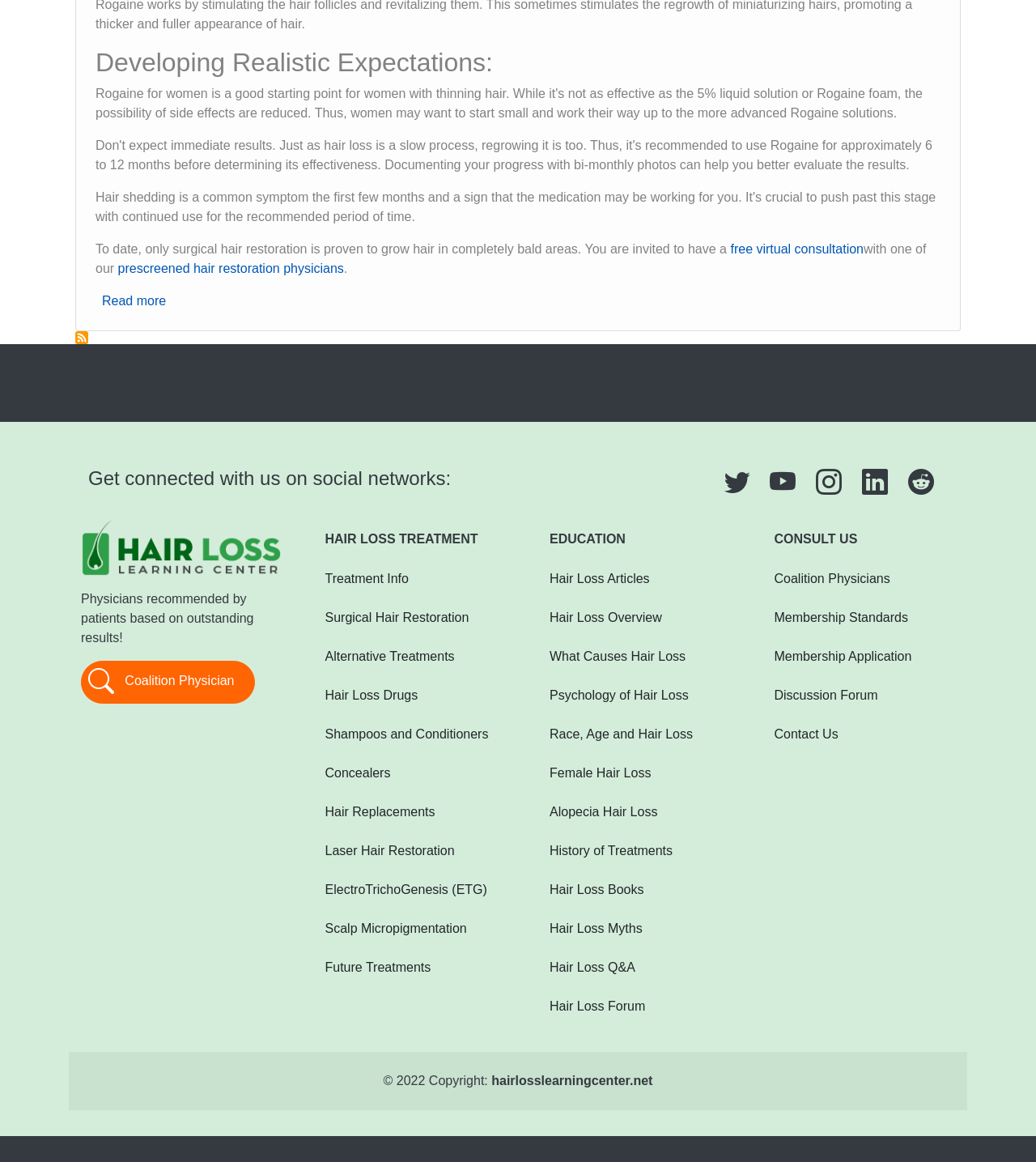What is the topic of the 'HAIR LOSS TREATMENT' section?
Use the information from the image to give a detailed answer to the question.

The 'HAIR LOSS TREATMENT' section has links to various hair loss treatment options, such as 'Surgical Hair Restoration', 'Alternative Treatments', and 'Hair Loss Drugs', indicating that the topic of this section is hair loss treatment.